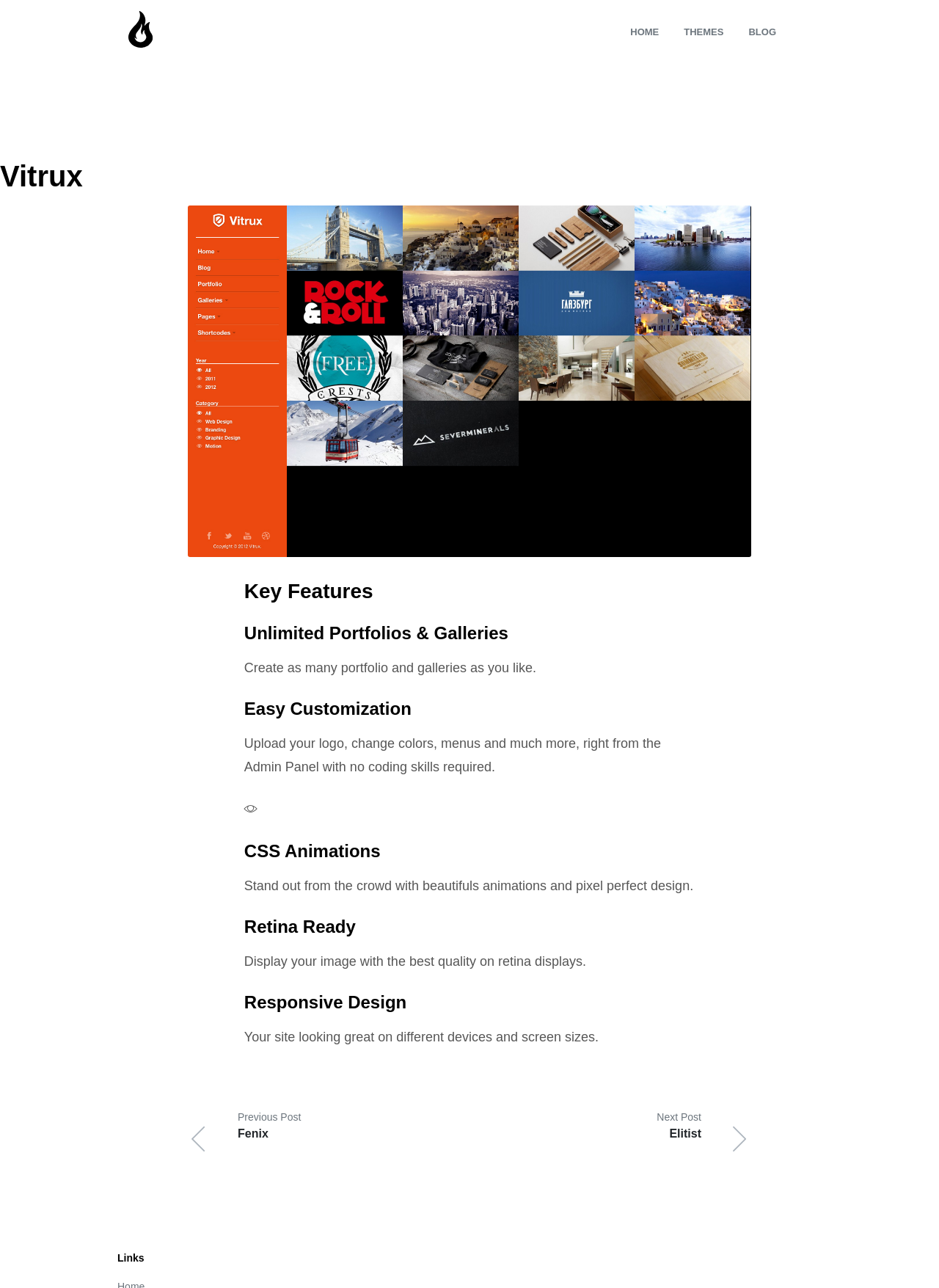Analyze the image and give a detailed response to the question:
What are the two post navigation links?

The two post navigation links are obtained from the links ' Previous Post Fenix' and ' Next Post Elitist' at the bottom of the webpage, which are used to navigate between posts.